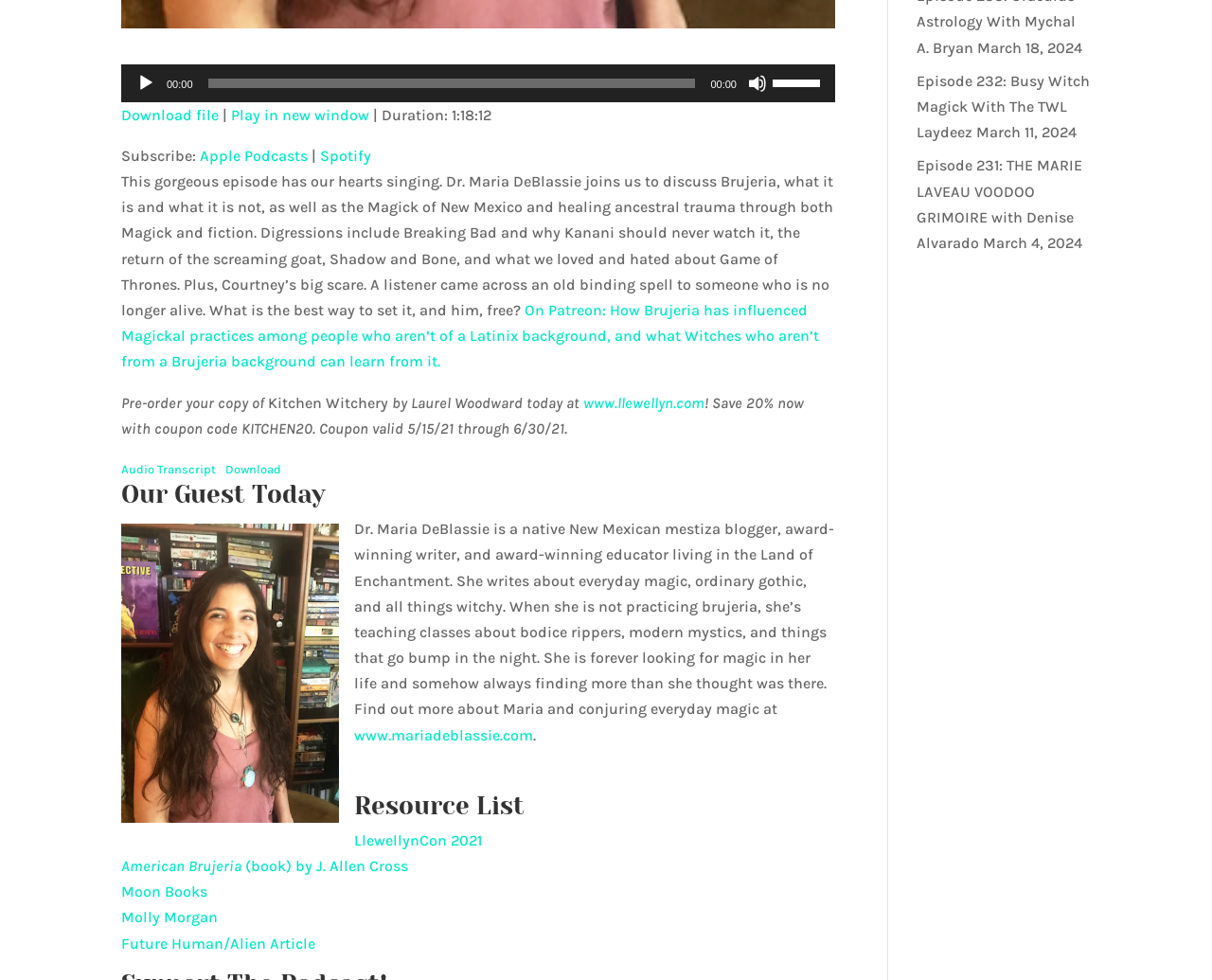Given the webpage screenshot, identify the bounding box of the UI element that matches this description: "Future Human/Alien Article".

[0.1, 0.953, 0.26, 0.972]